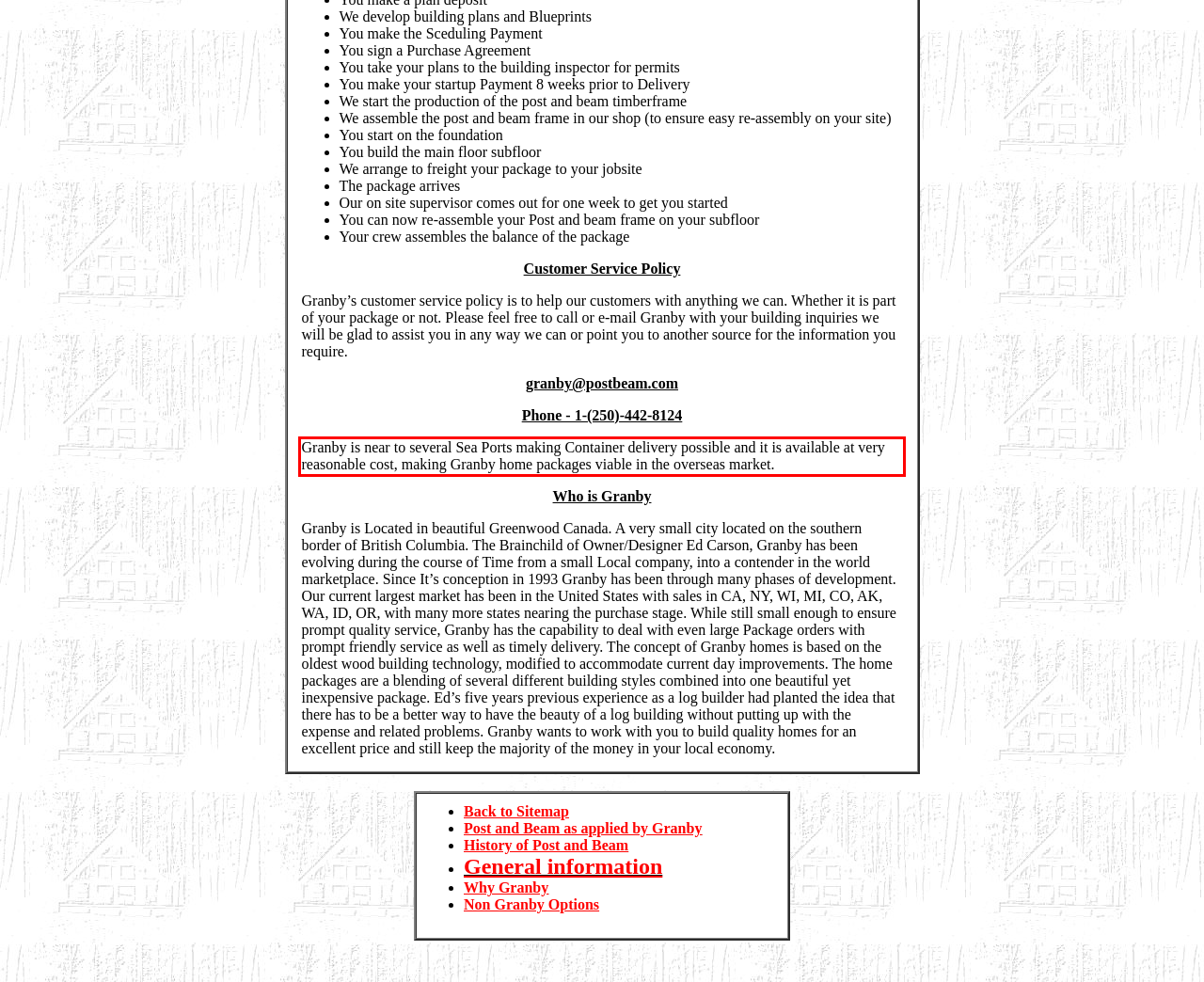From the given screenshot of a webpage, identify the red bounding box and extract the text content within it.

Granby is near to several Sea Ports making Container delivery possible and it is available at very reasonable cost, making Granby home packages viable in the overseas market.